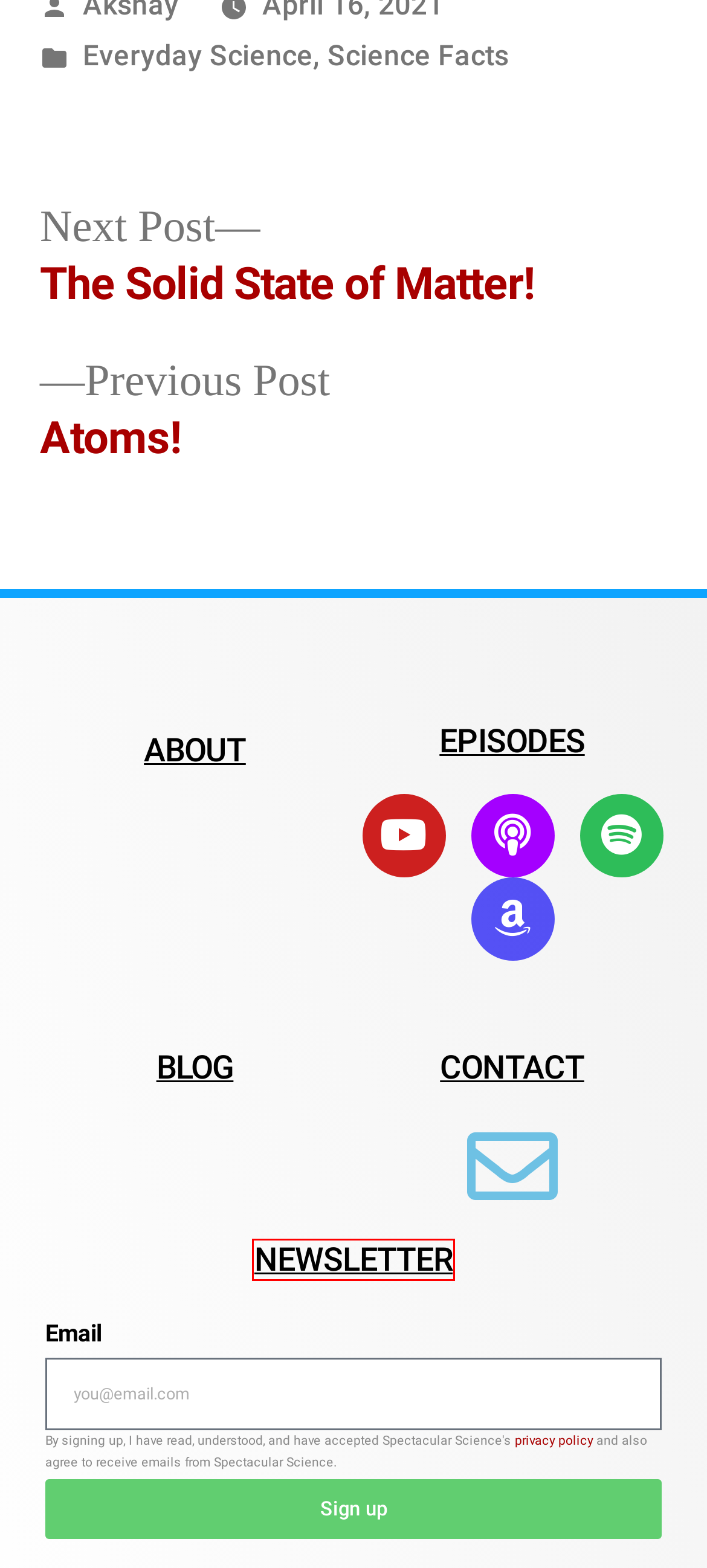After examining the screenshot of a webpage with a red bounding box, choose the most accurate webpage description that corresponds to the new page after clicking the element inside the red box. Here are the candidates:
A. Science Facts Archives - Spectacular Science
B. Spectacular Science Newsletter! - Spectacular Science
C. Blog - Spectacular Science
D. Atoms! - Spectacular Science
E. Privacy Policy - Spectacular Science
F. Episodes - Spectacular Science
G. The Solid State of Matter! - Spectacular Science
H. Everyday Science Archives - Spectacular Science

B